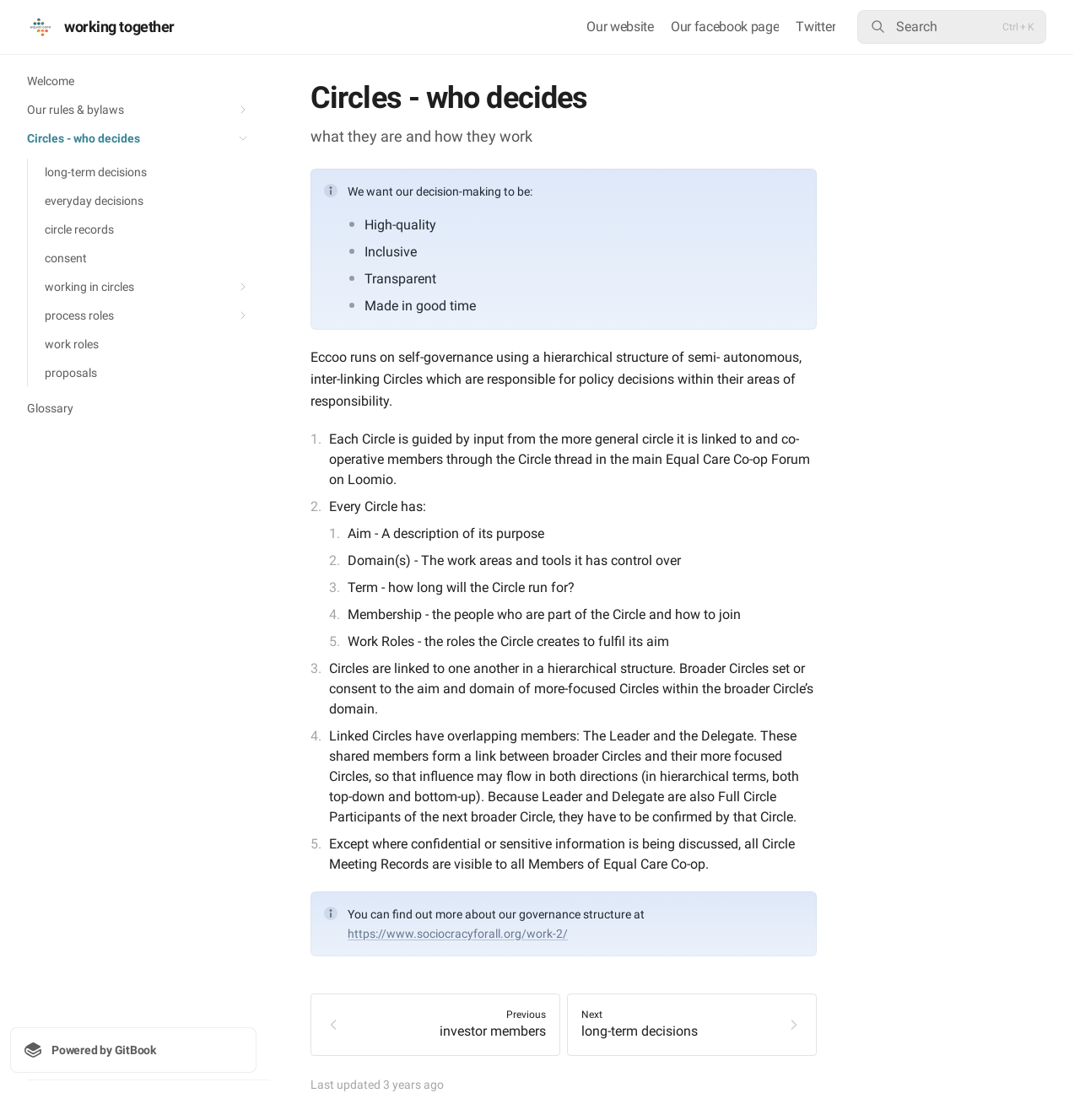What is the role of the Leader and Delegate in Eccoo's Circles?
Refer to the screenshot and respond with a concise word or phrase.

Link between broader and more focused Circles